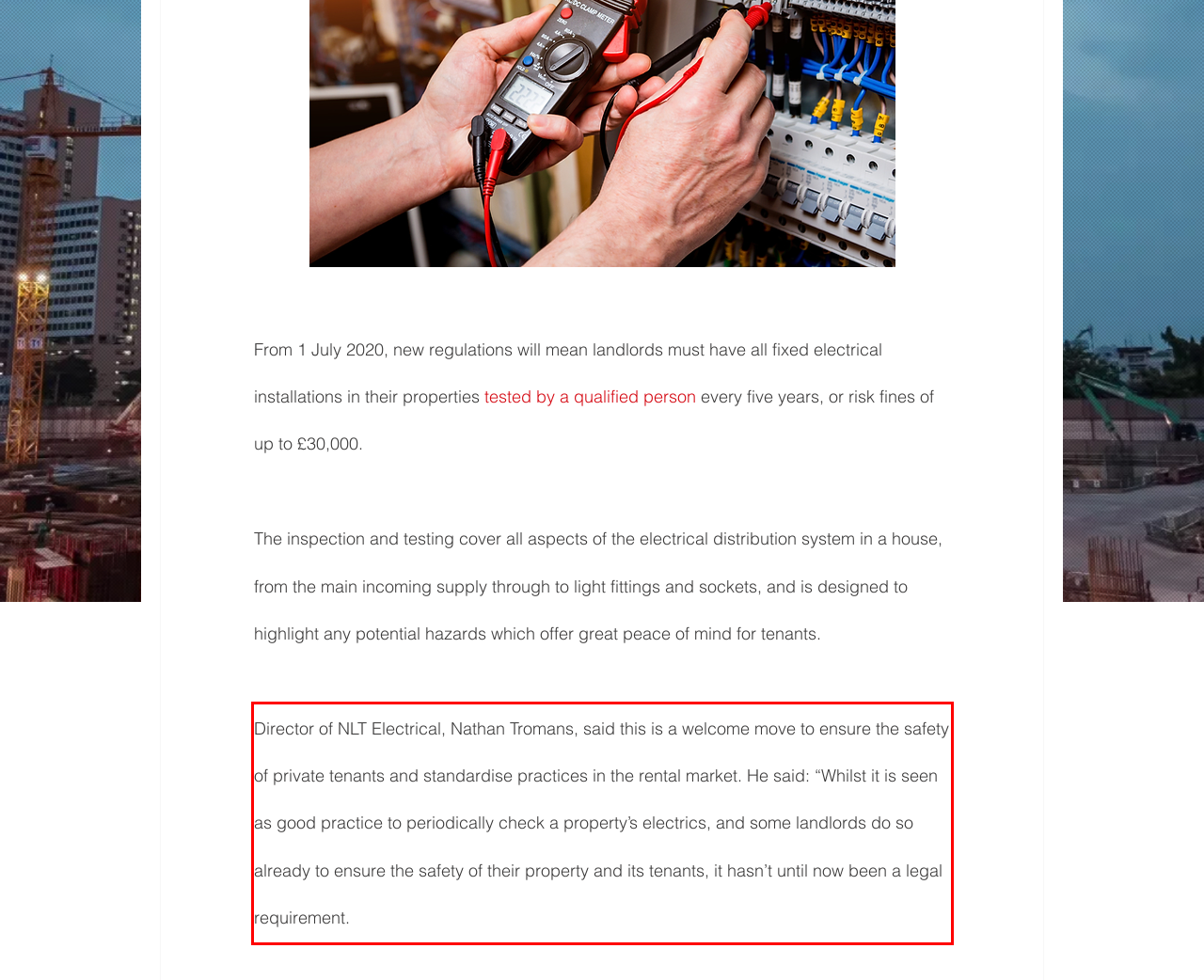Using the provided screenshot of a webpage, recognize and generate the text found within the red rectangle bounding box.

Director of NLT Electrical, Nathan Tromans, said this is a welcome move to ensure the safety of private tenants and standardise practices in the rental market. He said: “Whilst it is seen as good practice to periodically check a property’s electrics, and some landlords do so already to ensure the safety of their property and its tenants, it hasn’t until now been a legal requirement.